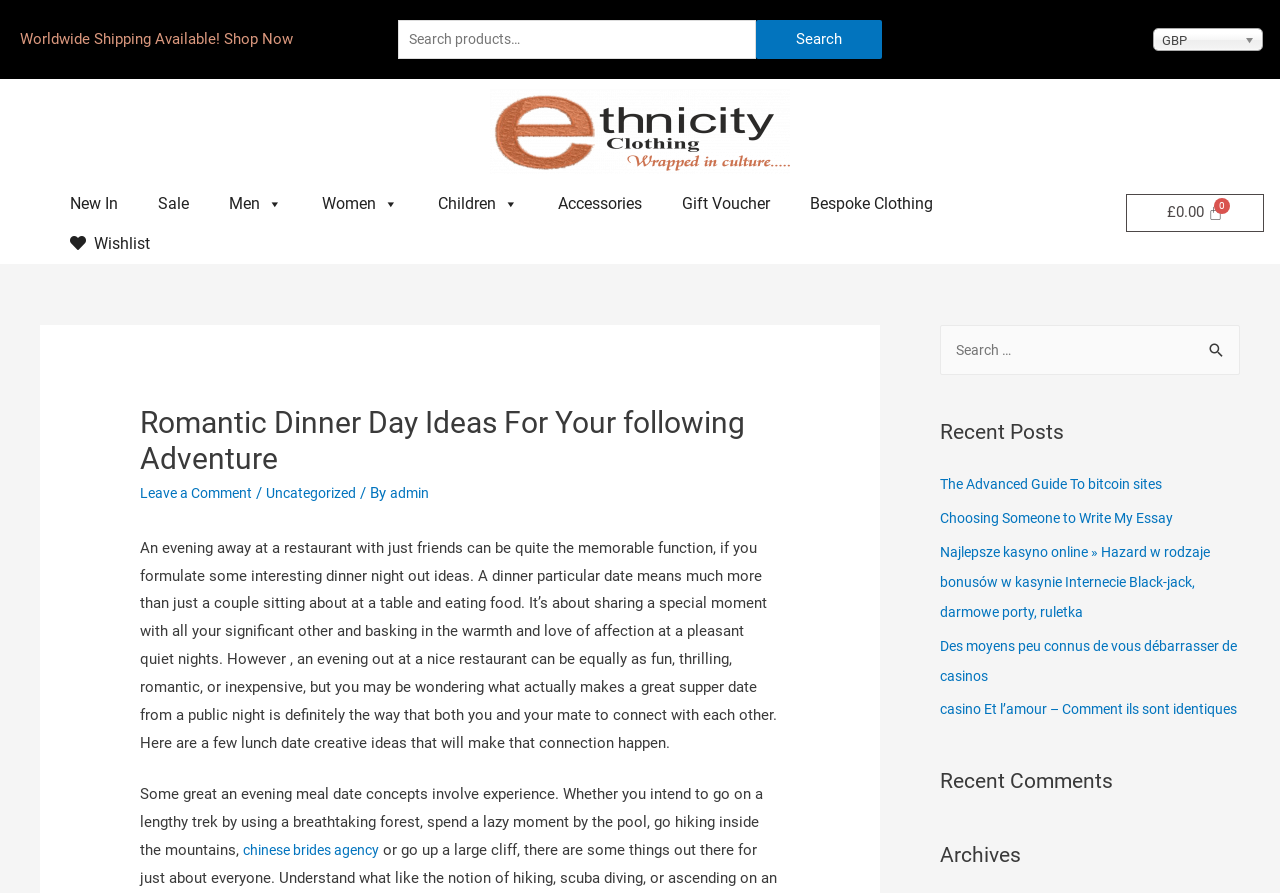Generate the text content of the main heading of the webpage.

Romantic Dinner Day Ideas For Your following Adventure